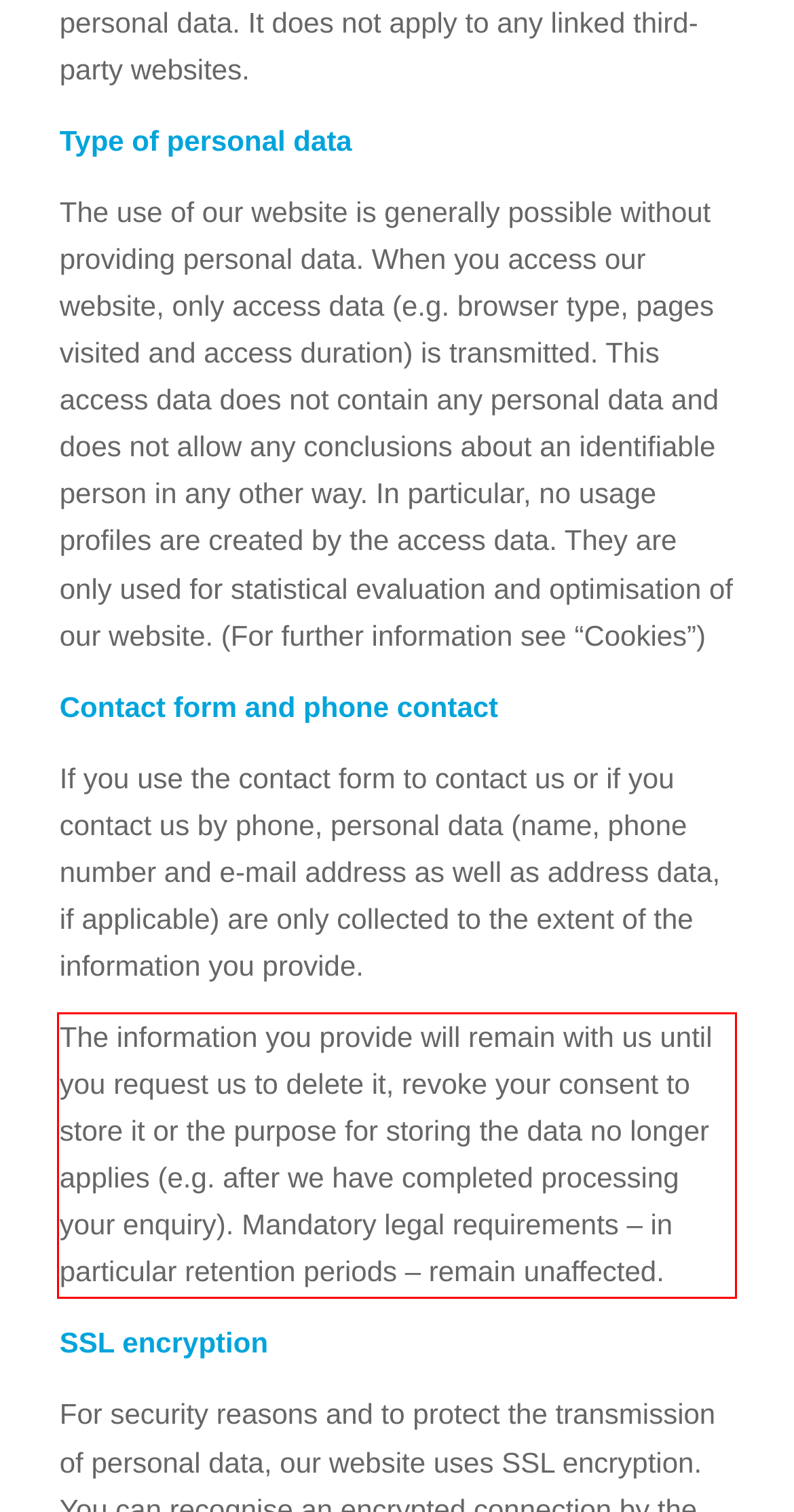You are given a screenshot showing a webpage with a red bounding box. Perform OCR to capture the text within the red bounding box.

The information you provide will remain with us until you request us to delete it, revoke your consent to store it or the purpose for storing the data no longer applies (e.g. after we have completed processing your enquiry). Mandatory legal requirements – in particular retention periods – remain unaffected.